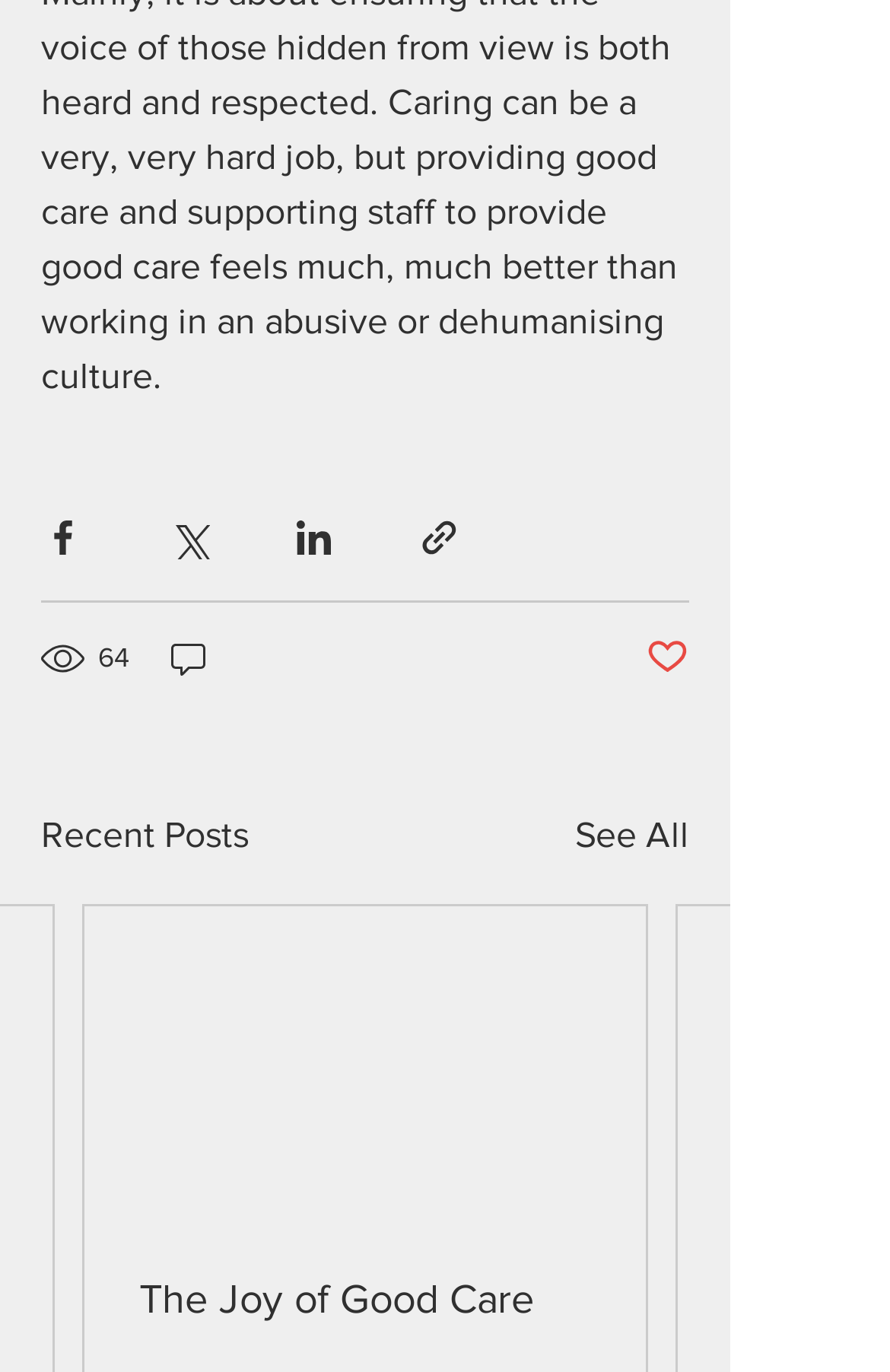Determine the bounding box coordinates of the element's region needed to click to follow the instruction: "View all recent posts". Provide these coordinates as four float numbers between 0 and 1, formatted as [left, top, right, bottom].

[0.646, 0.589, 0.774, 0.629]